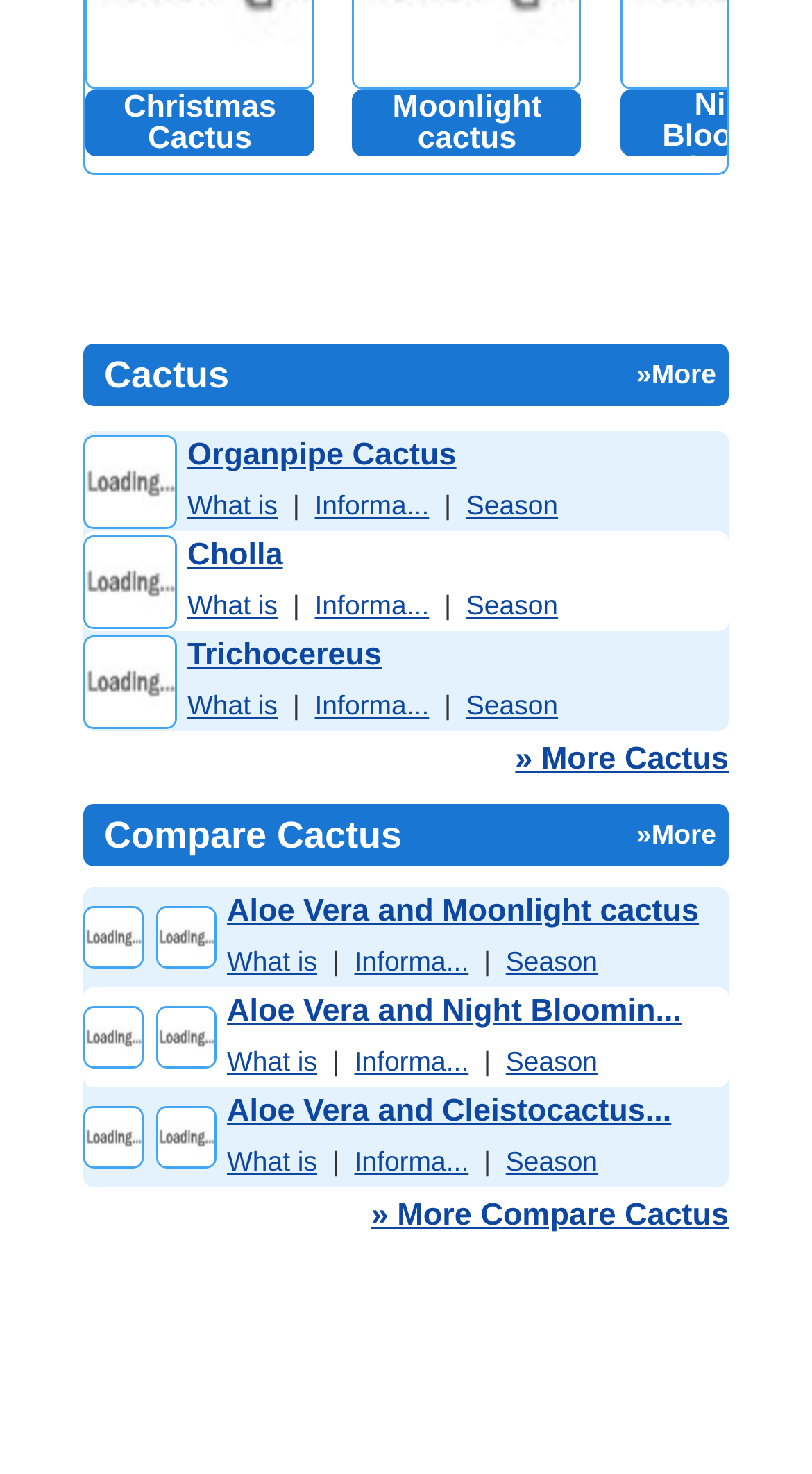How many images are there in the comparison tables?
Identify the answer in the screenshot and reply with a single word or phrase.

6